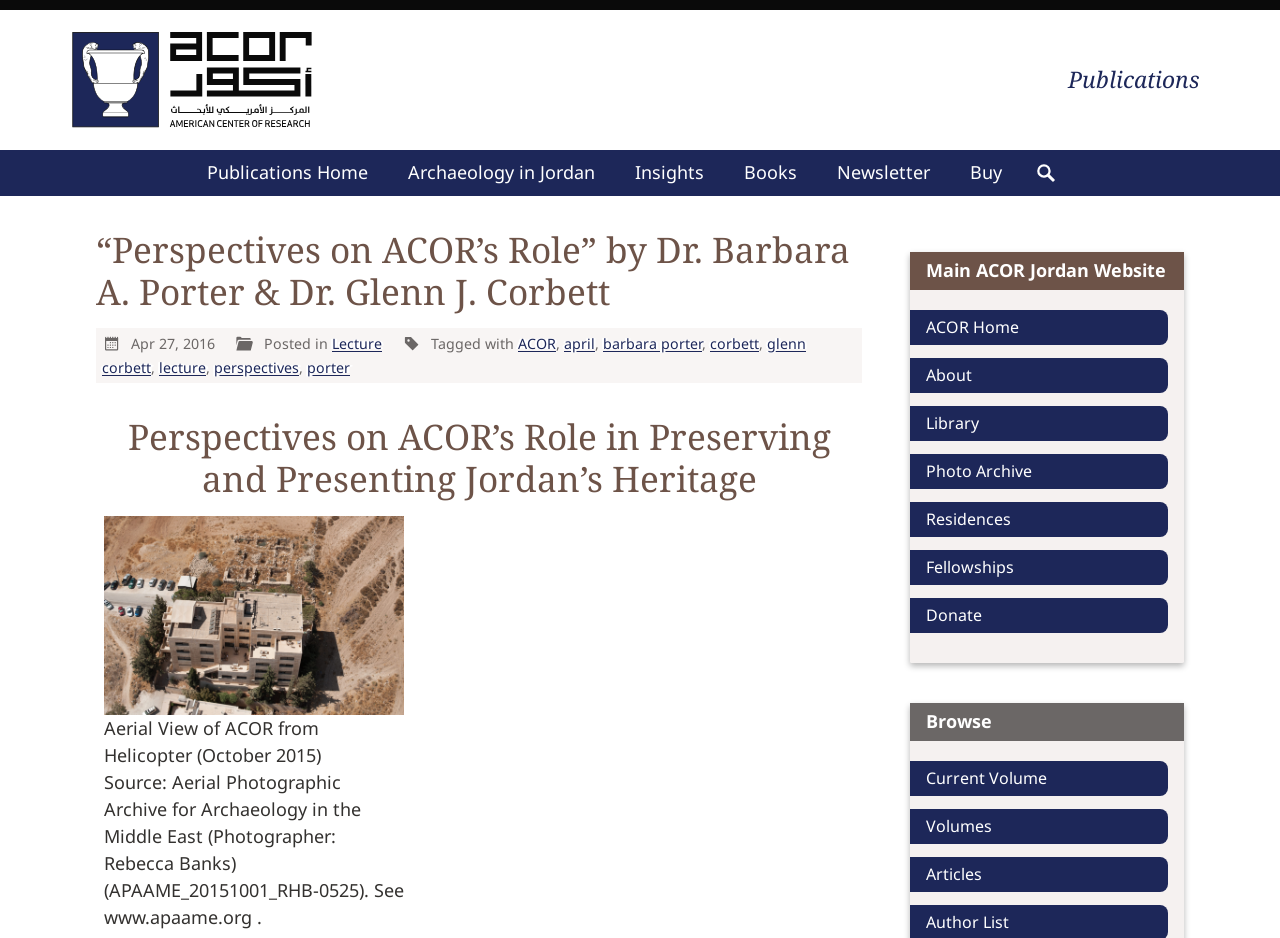Identify the bounding box coordinates of the section to be clicked to complete the task described by the following instruction: "Go to the ACOR Home page". The coordinates should be four float numbers between 0 and 1, formatted as [left, top, right, bottom].

[0.711, 0.33, 0.912, 0.368]